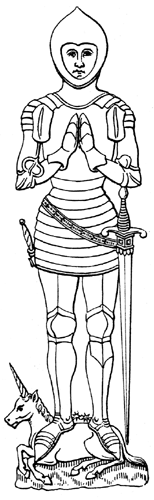Provide a one-word or one-phrase answer to the question:
What is the symbolic meaning of the unicorn?

Purity and honor